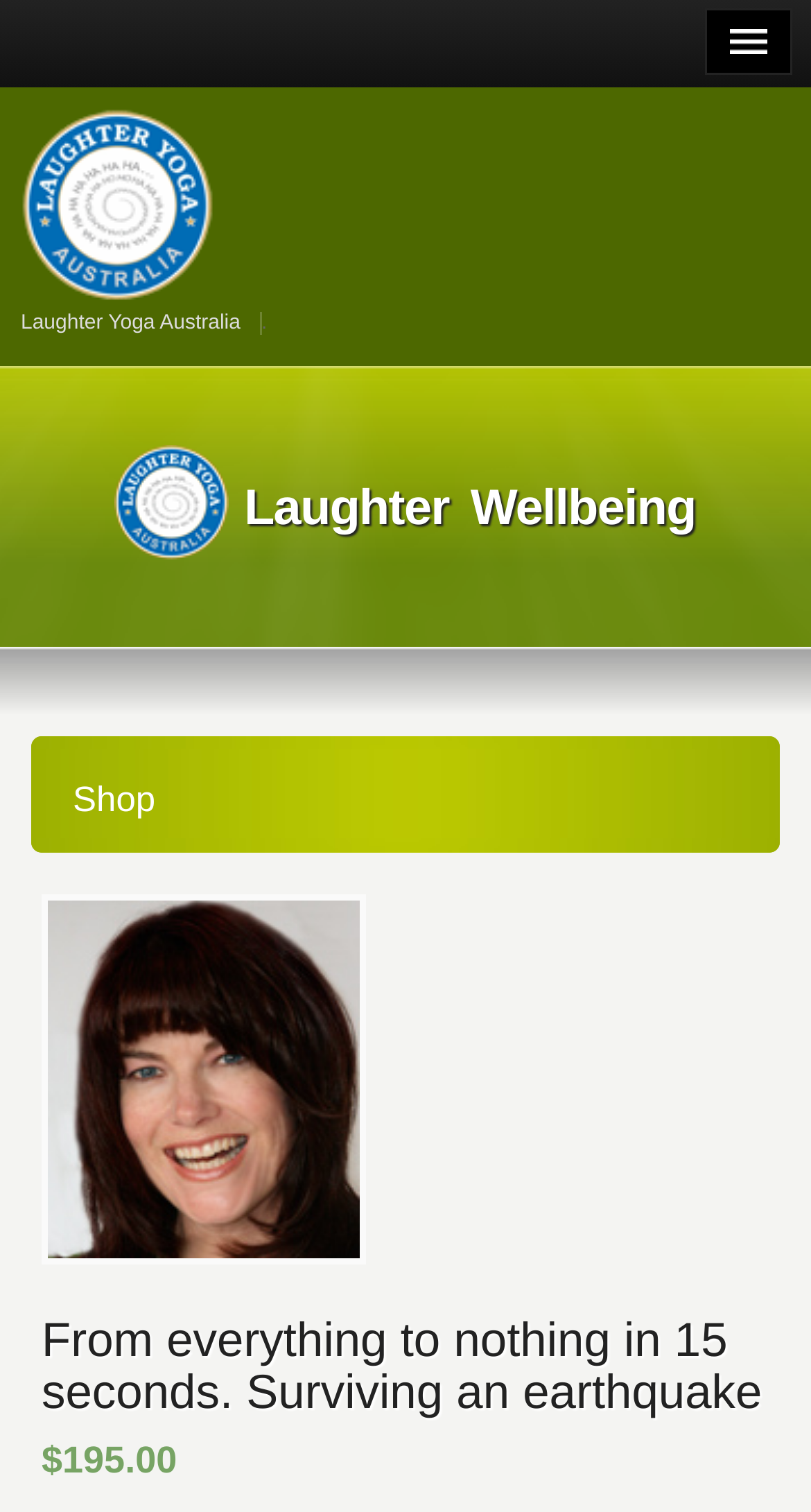What is the topic of the article?
Analyze the image and deliver a detailed answer to the question.

The topic of the article can be inferred from the heading 'From everything to nothing in 15 seconds. Surviving an earthquake' which is located near the middle of the webpage. This heading suggests that the article is about surviving an earthquake.